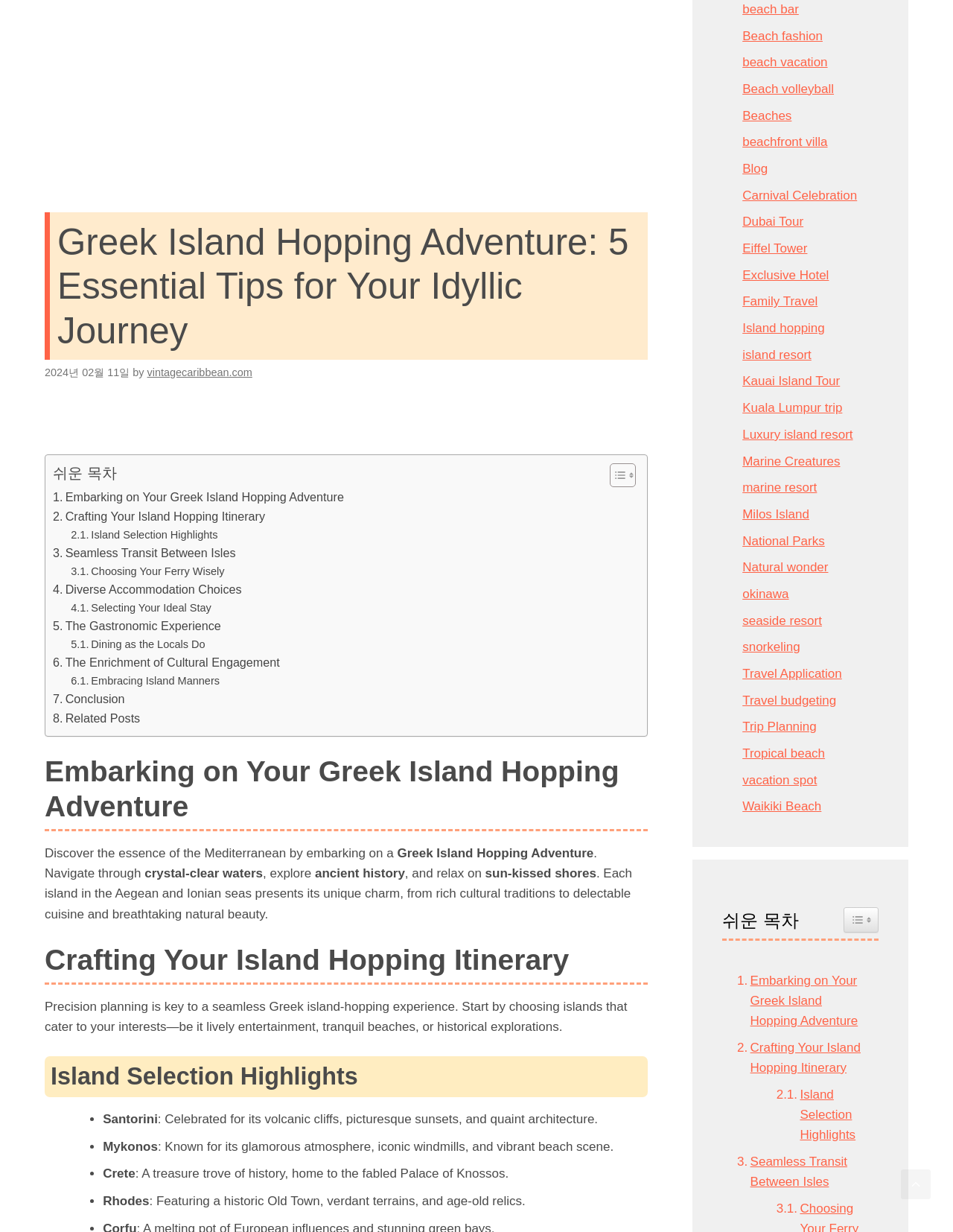Find the bounding box coordinates corresponding to the UI element with the description: "Crafting Your Island Hopping Itinerary". The coordinates should be formatted as [left, top, right, bottom], with values as floats between 0 and 1.

[0.055, 0.412, 0.278, 0.427]